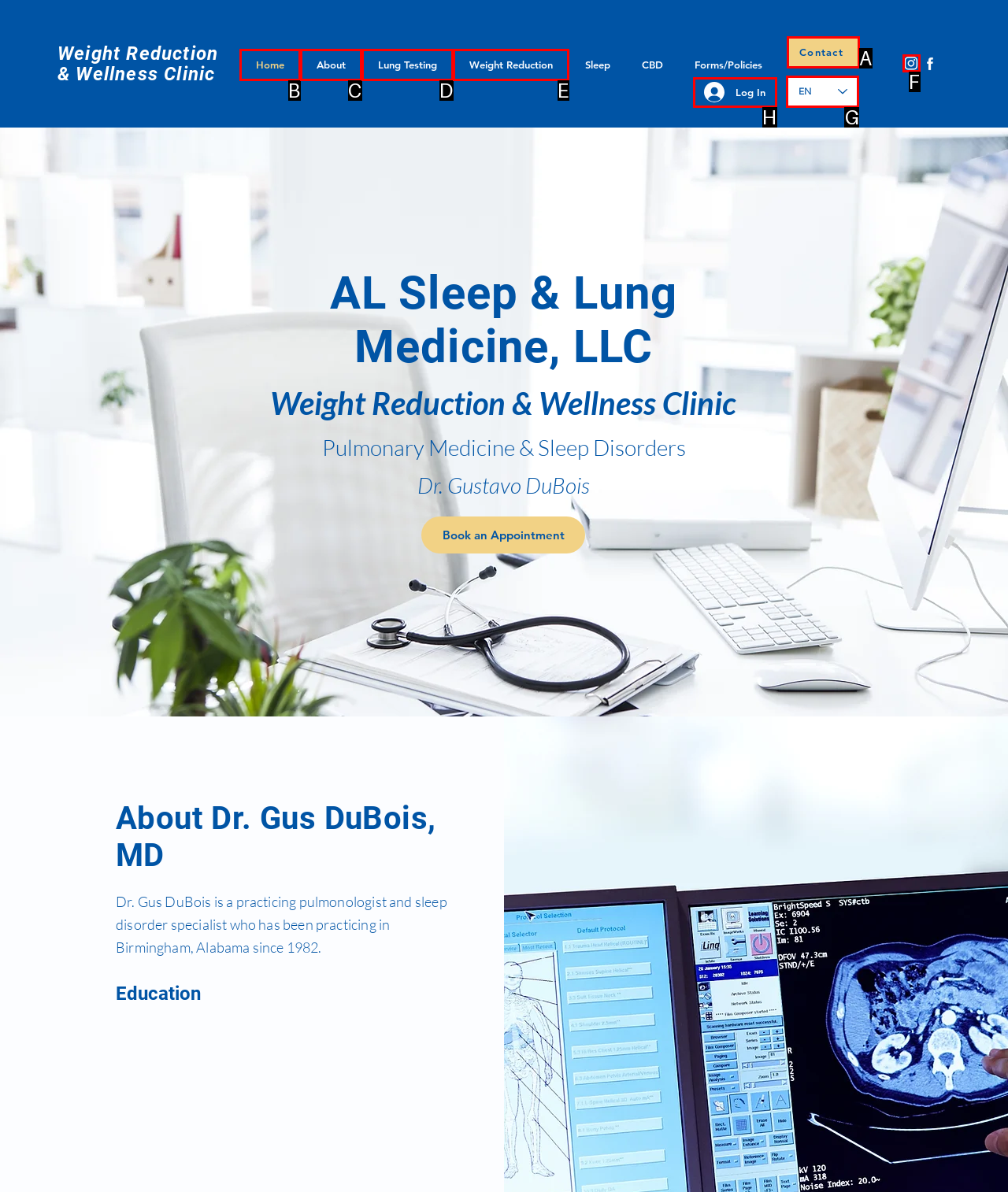Identify the correct HTML element to click to accomplish this task: Select a language from the language selector
Respond with the letter corresponding to the correct choice.

G